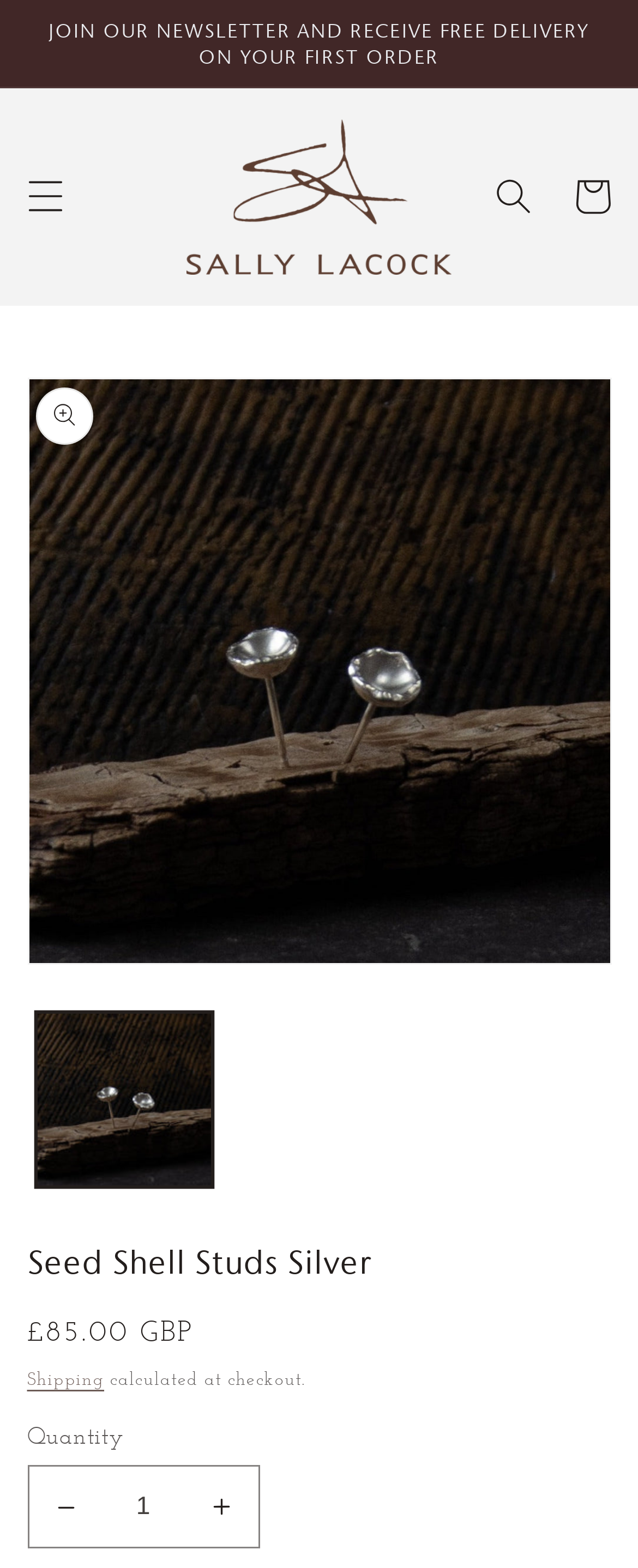Specify the bounding box coordinates of the area that needs to be clicked to achieve the following instruction: "Go to the cart".

[0.867, 0.1, 0.992, 0.151]